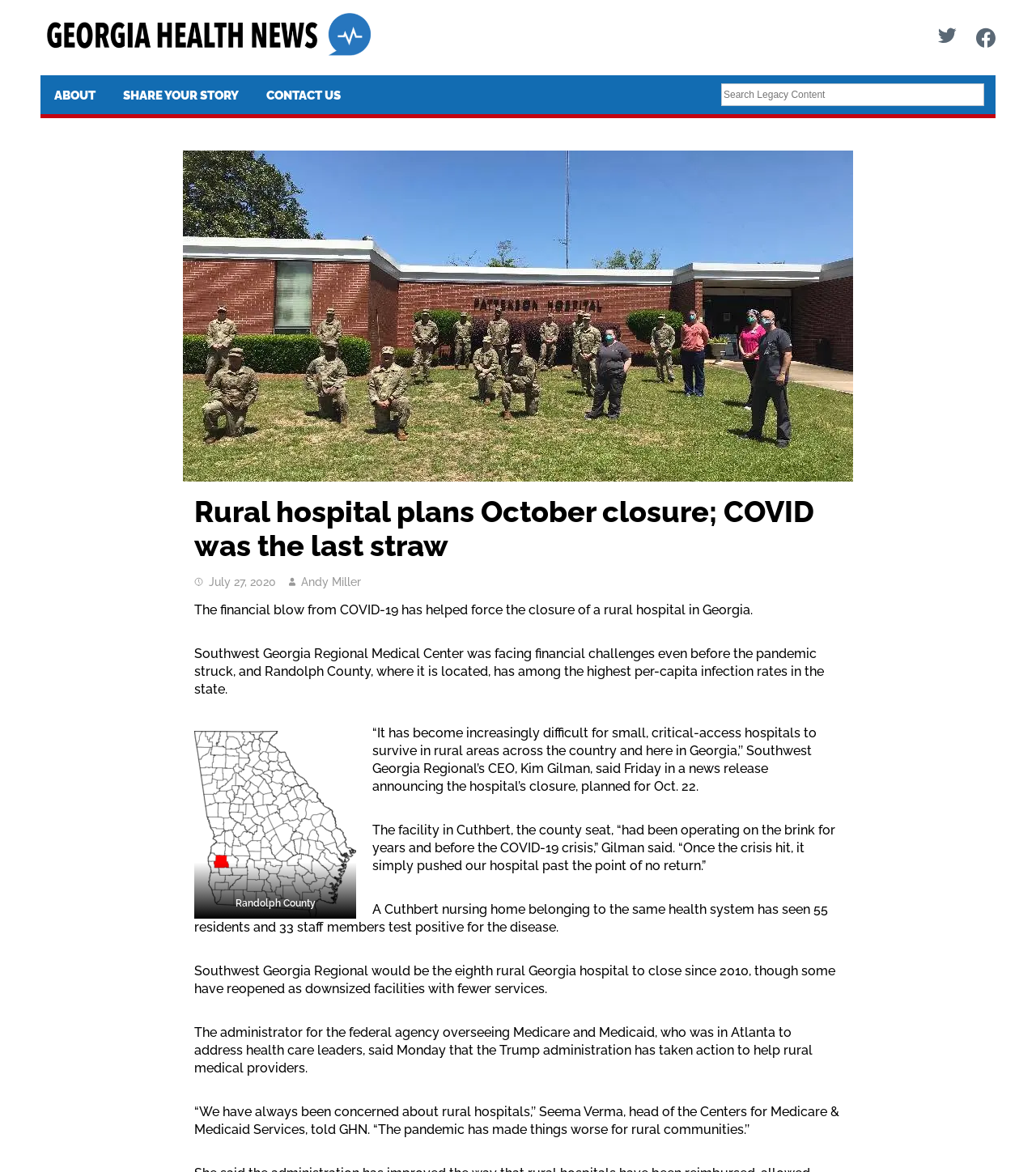Predict the bounding box of the UI element based on the description: "Facebook". The coordinates should be four float numbers between 0 and 1, formatted as [left, top, right, bottom].

[0.942, 0.023, 0.961, 0.041]